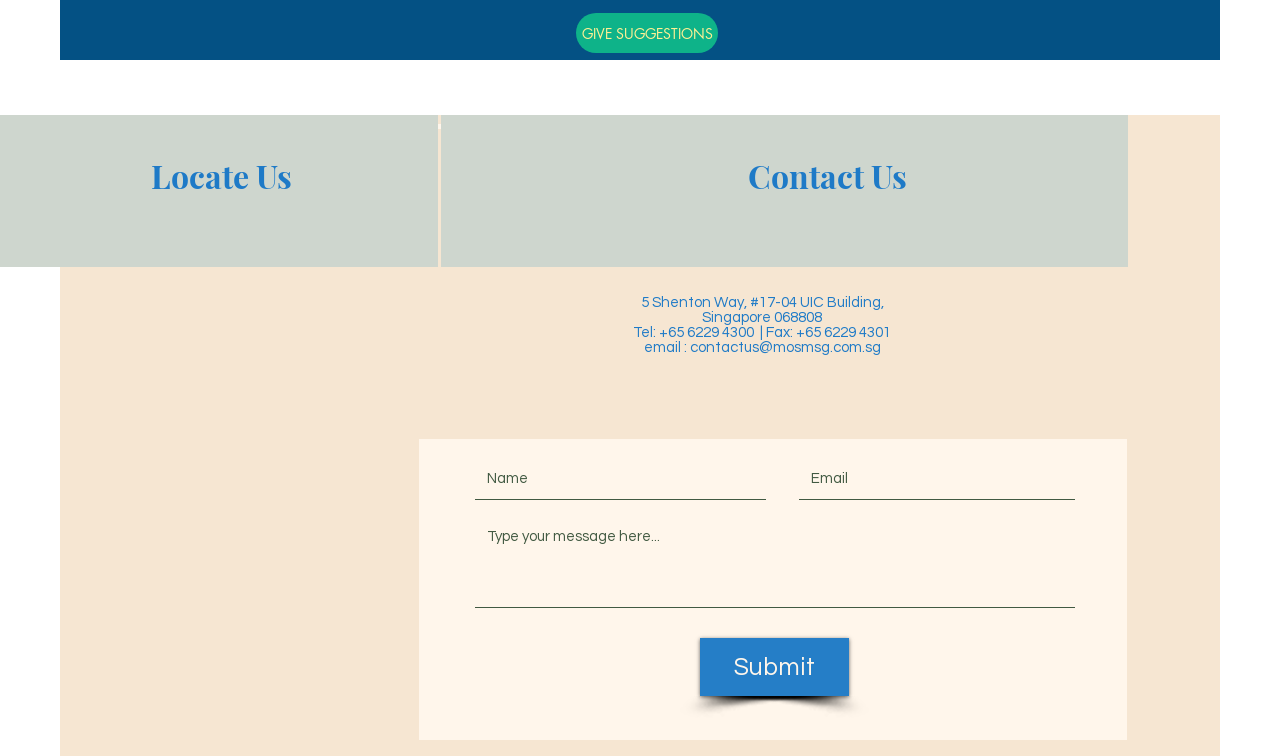Using the information in the image, give a comprehensive answer to the question: 
What is the email address for contact?

I found the email address by looking at the link element in the 'Contact Us' region, which has the text 'contactus@mosmsg.com.sg'.